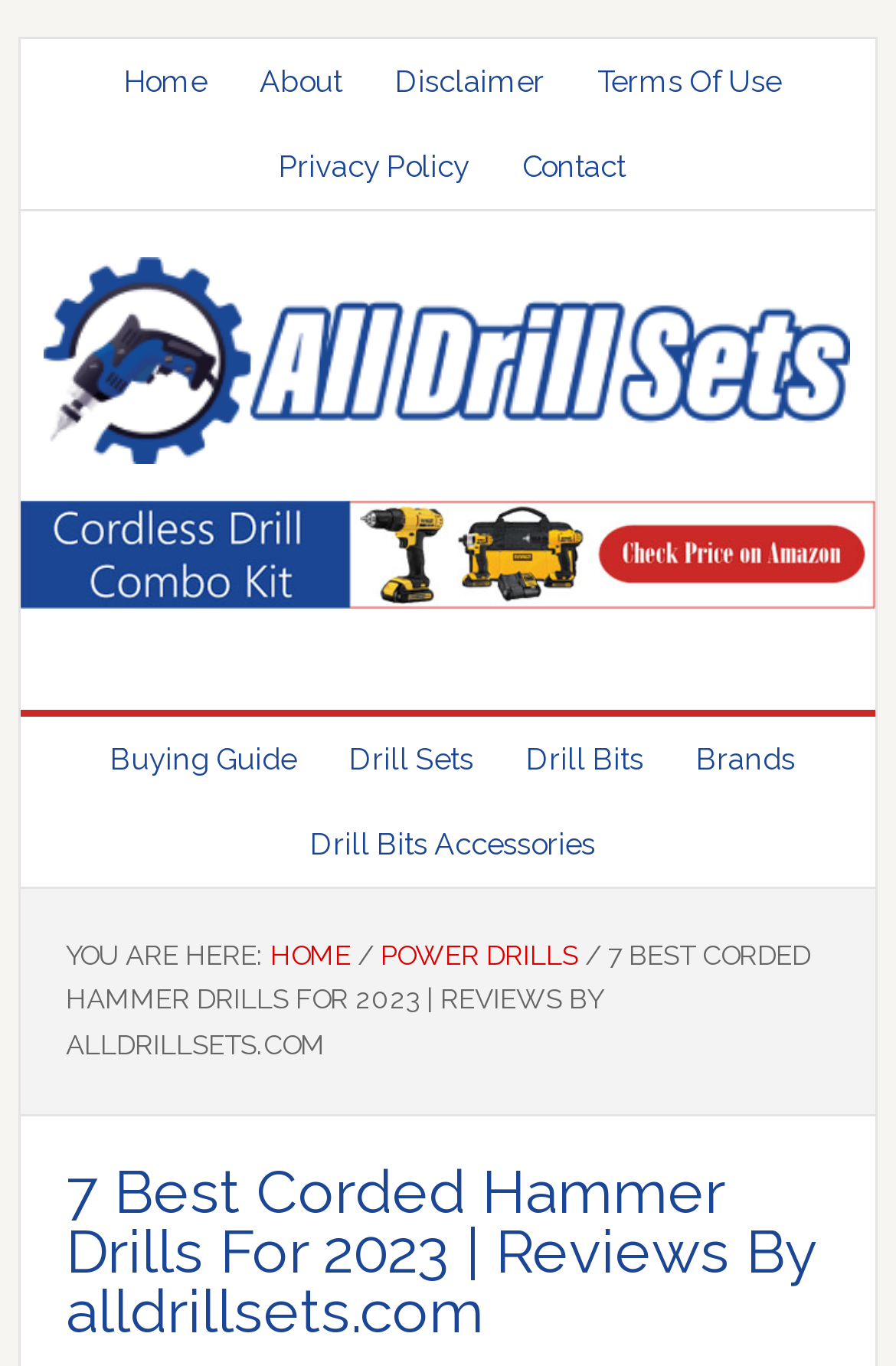Locate the UI element described by Drill Bits and provide its bounding box coordinates. Use the format (top-left x, top-left y, bottom-right x, bottom-right y) with all values as floating point numbers between 0 and 1.

[0.556, 0.524, 0.749, 0.586]